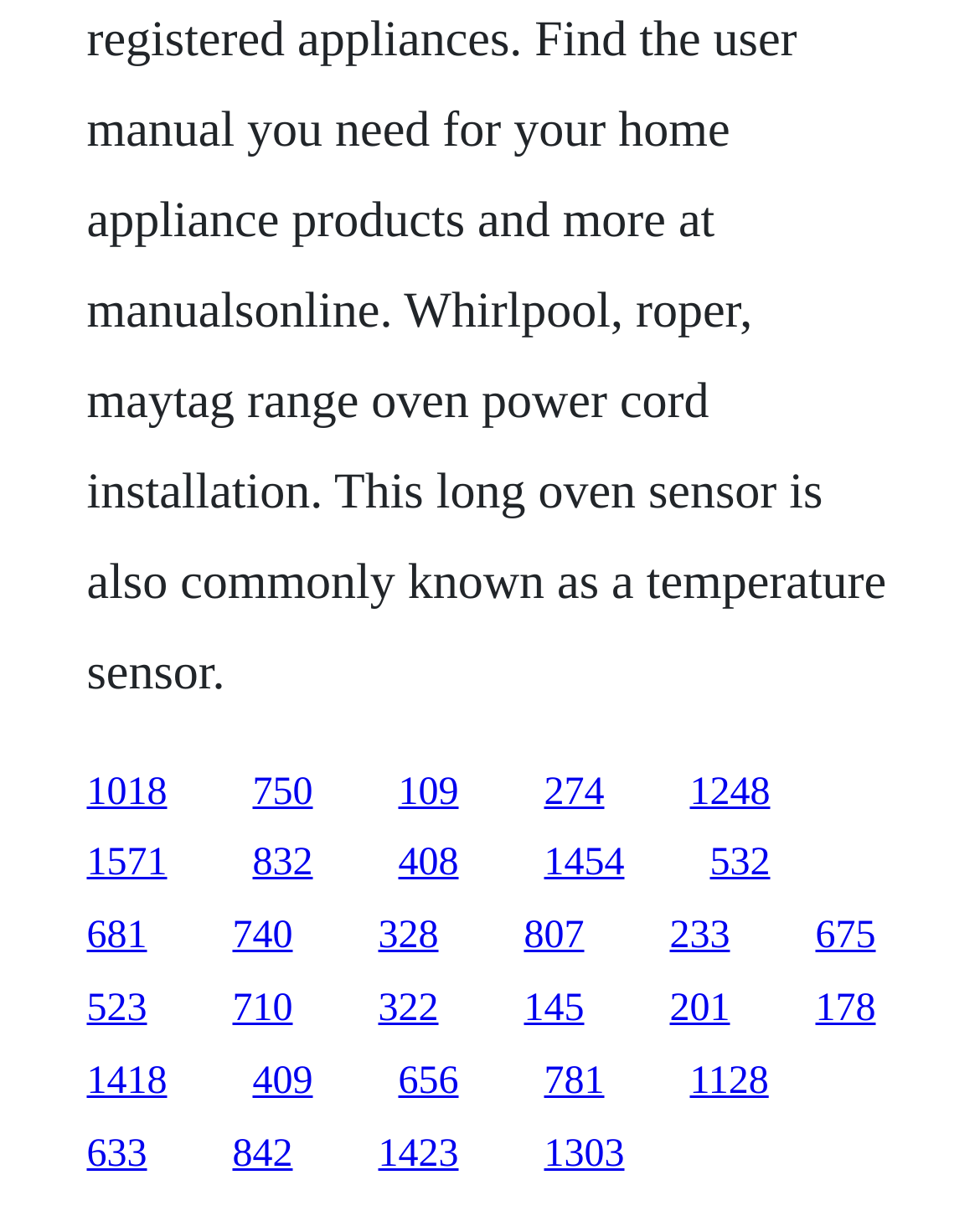Use a single word or phrase to answer the question: 
How many links are on the webpage?

25